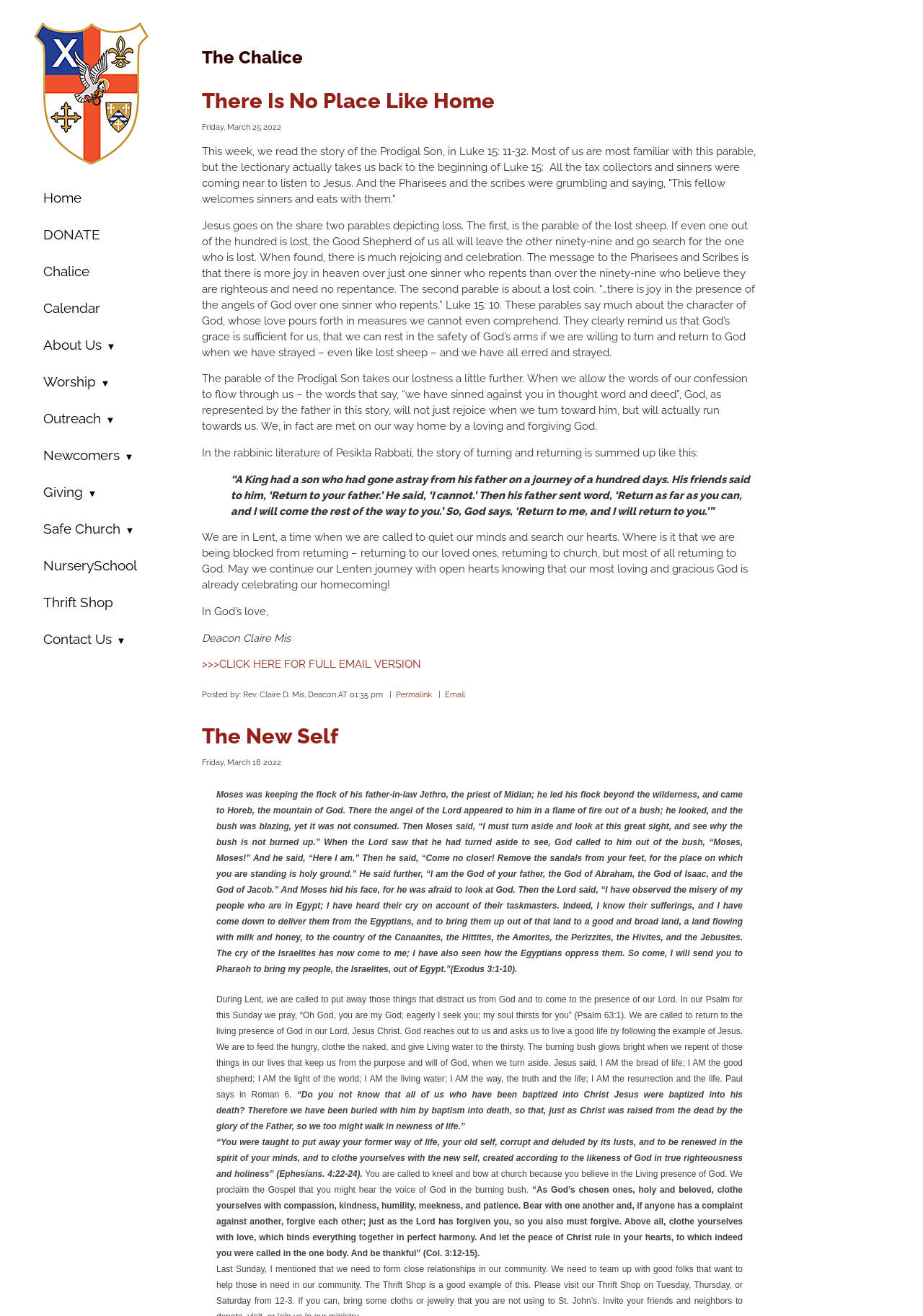Generate a comprehensive caption for the webpage you are viewing.

The webpage is the official website of St. John's Episcopal Church in Huntington, NY. At the top, there is a navigation menu with links to various sections of the website, including "Home", "DONATE", "Chalice", "Calendar", "About Us", "Worship", "Outreach", "Newcomers", "Giving", "Safe Church", "Nursery School", "Thrift Shop", and "Contact Us". 

Below the navigation menu, there is a section with a title "There Is No Place Like Home" and a link to a full email version. There are also links to "Permalink" and "Email" on the right side of this section. 

Further down, there is a section with a title "The New Self" and a date "Friday, March 18 2022". Below this title, there is a long passage of text from Exodus 3:1-10, which describes Moses' encounter with God in a burning bush. This passage is presented in a table format with a white background.